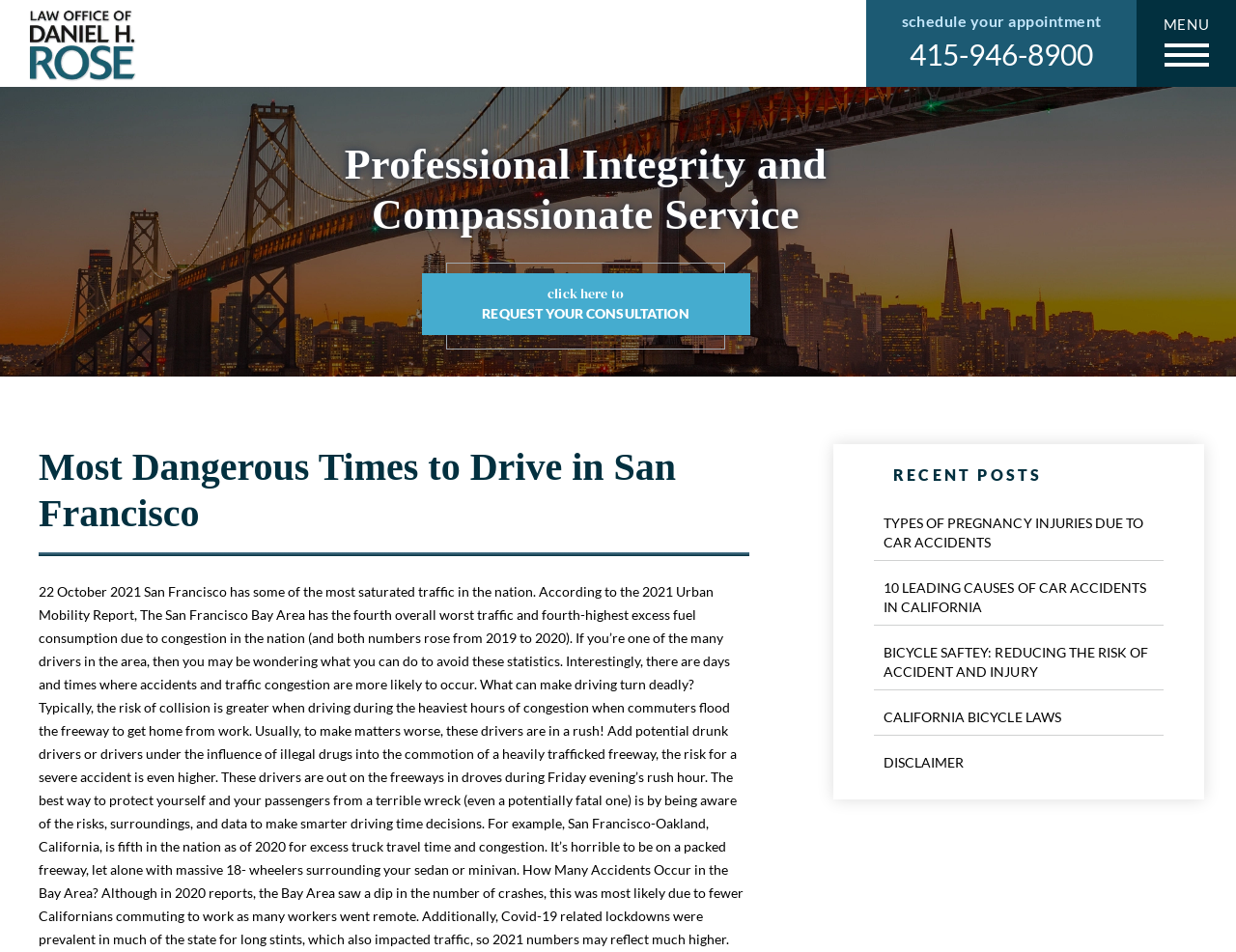Please specify the bounding box coordinates of the clickable section necessary to execute the following command: "call 415-946-8900".

[0.701, 0.039, 0.92, 0.075]